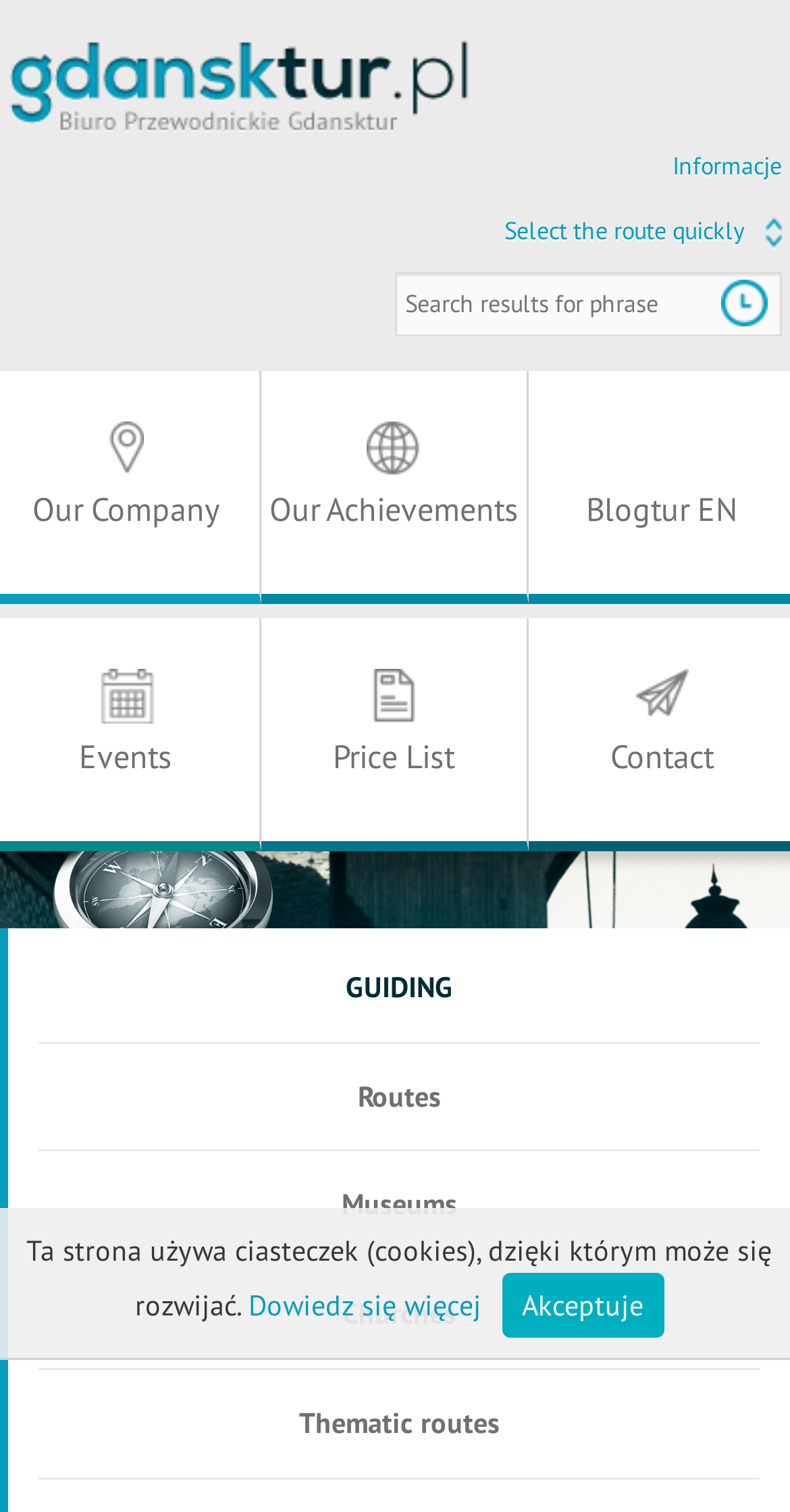Respond with a single word or short phrase to the following question: 
What is the purpose of the textbox?

Search